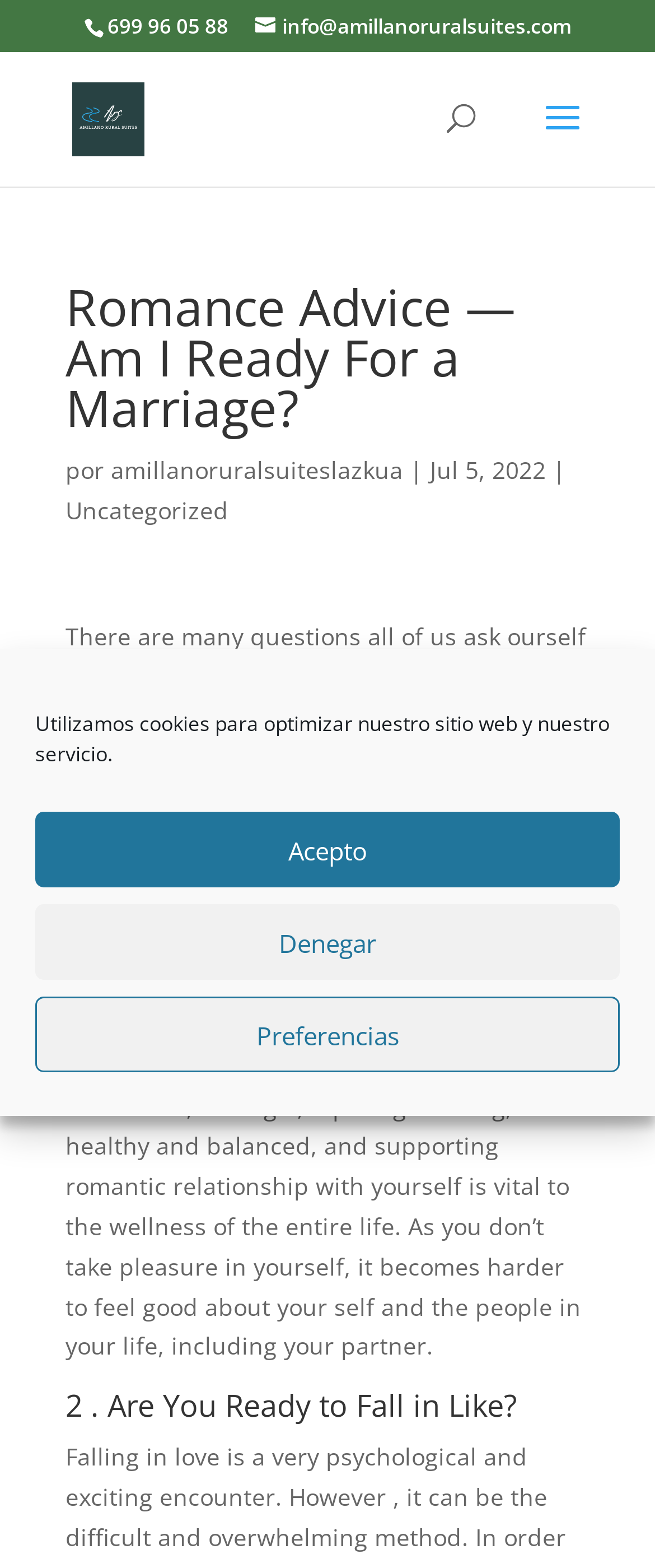Show the bounding box coordinates of the region that should be clicked to follow the instruction: "read the second point."

[0.1, 0.887, 0.9, 0.917]